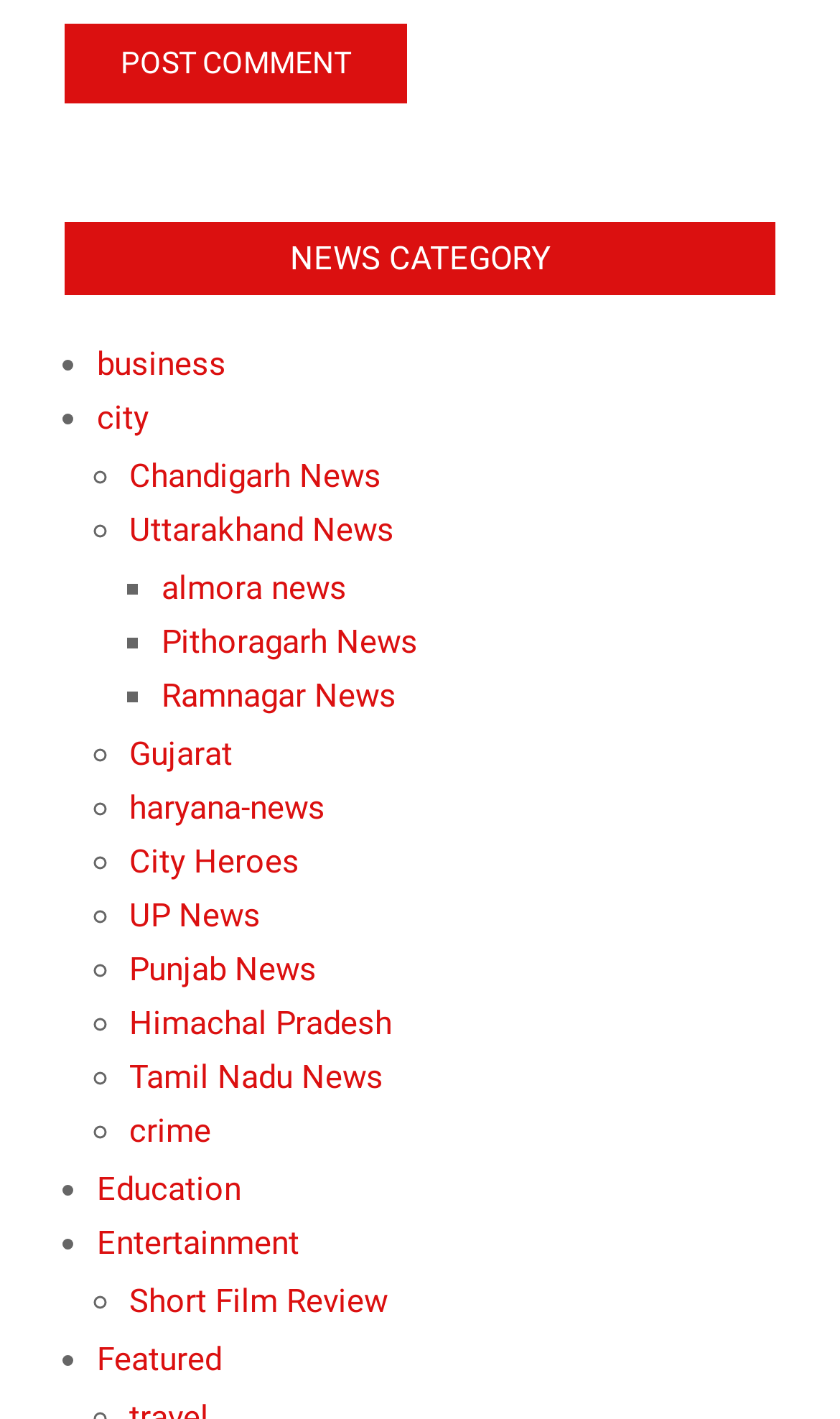Please identify the bounding box coordinates of the region to click in order to complete the task: "Read 'Chandigarh News'". The coordinates must be four float numbers between 0 and 1, specified as [left, top, right, bottom].

[0.154, 0.322, 0.454, 0.35]